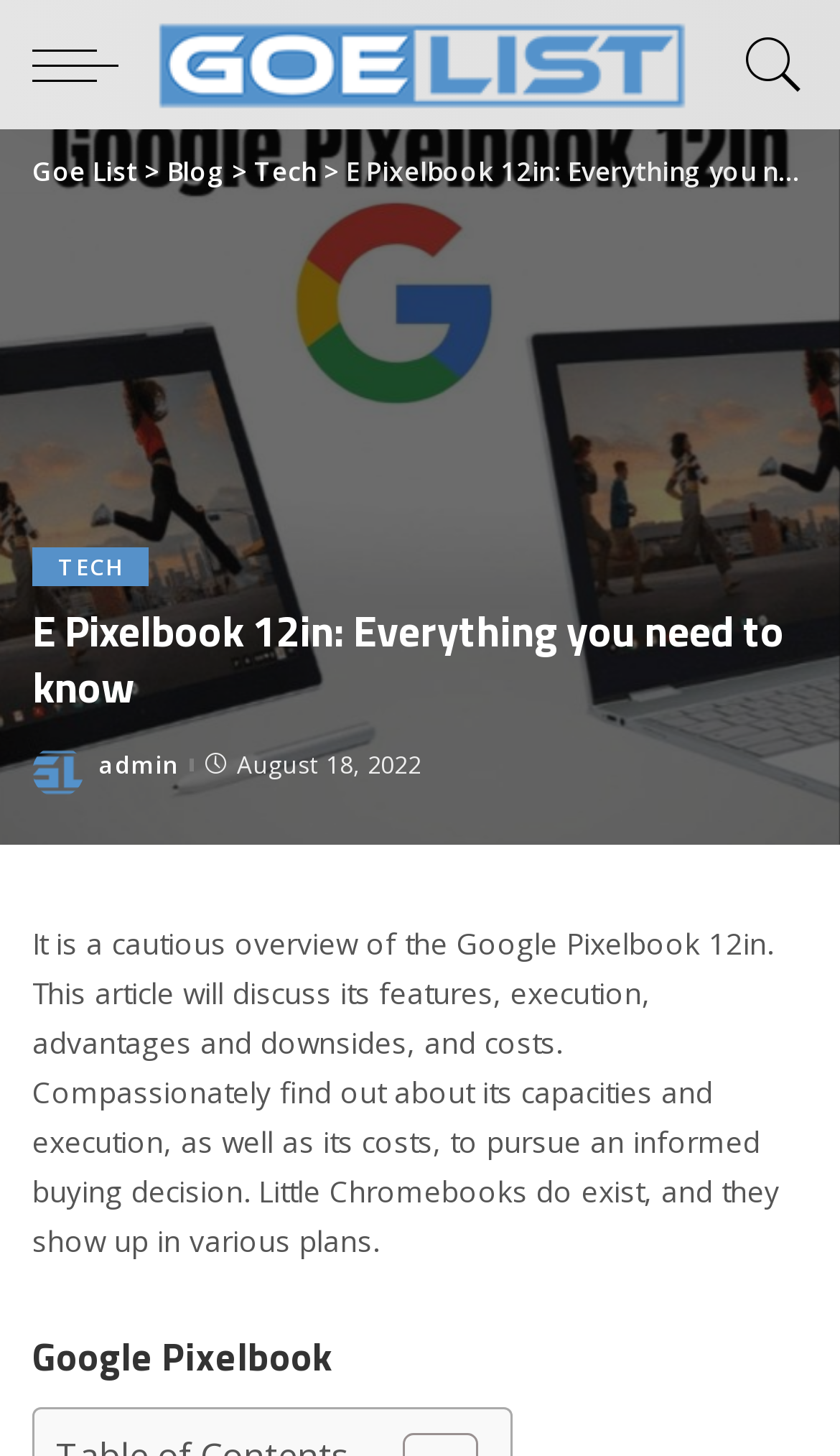What type of device is being discussed in the article?
Please provide a single word or phrase in response based on the screenshot.

Chromebook